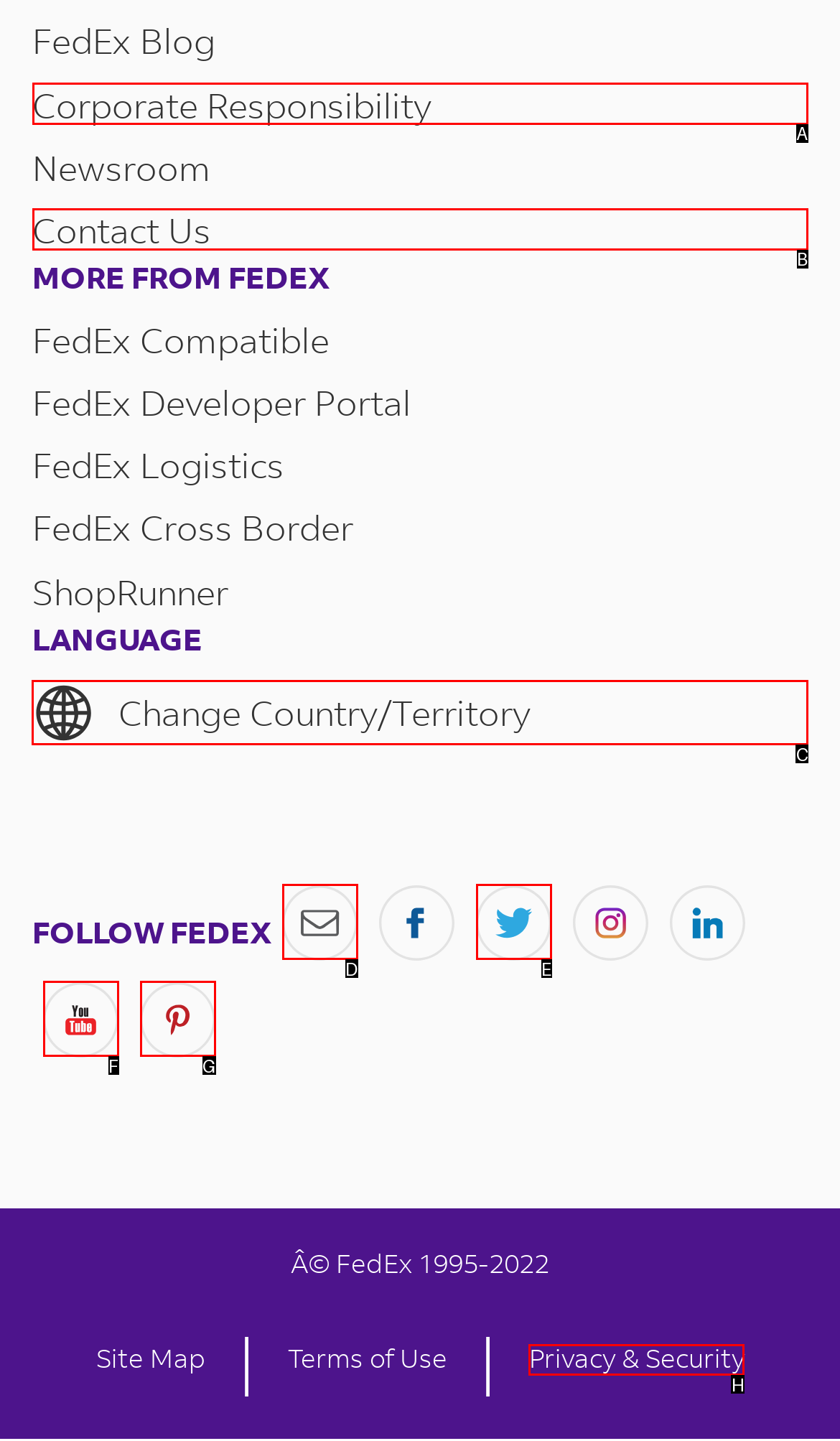Determine the correct UI element to click for this instruction: Browse roses for valentine's day. Respond with the letter of the chosen element.

None